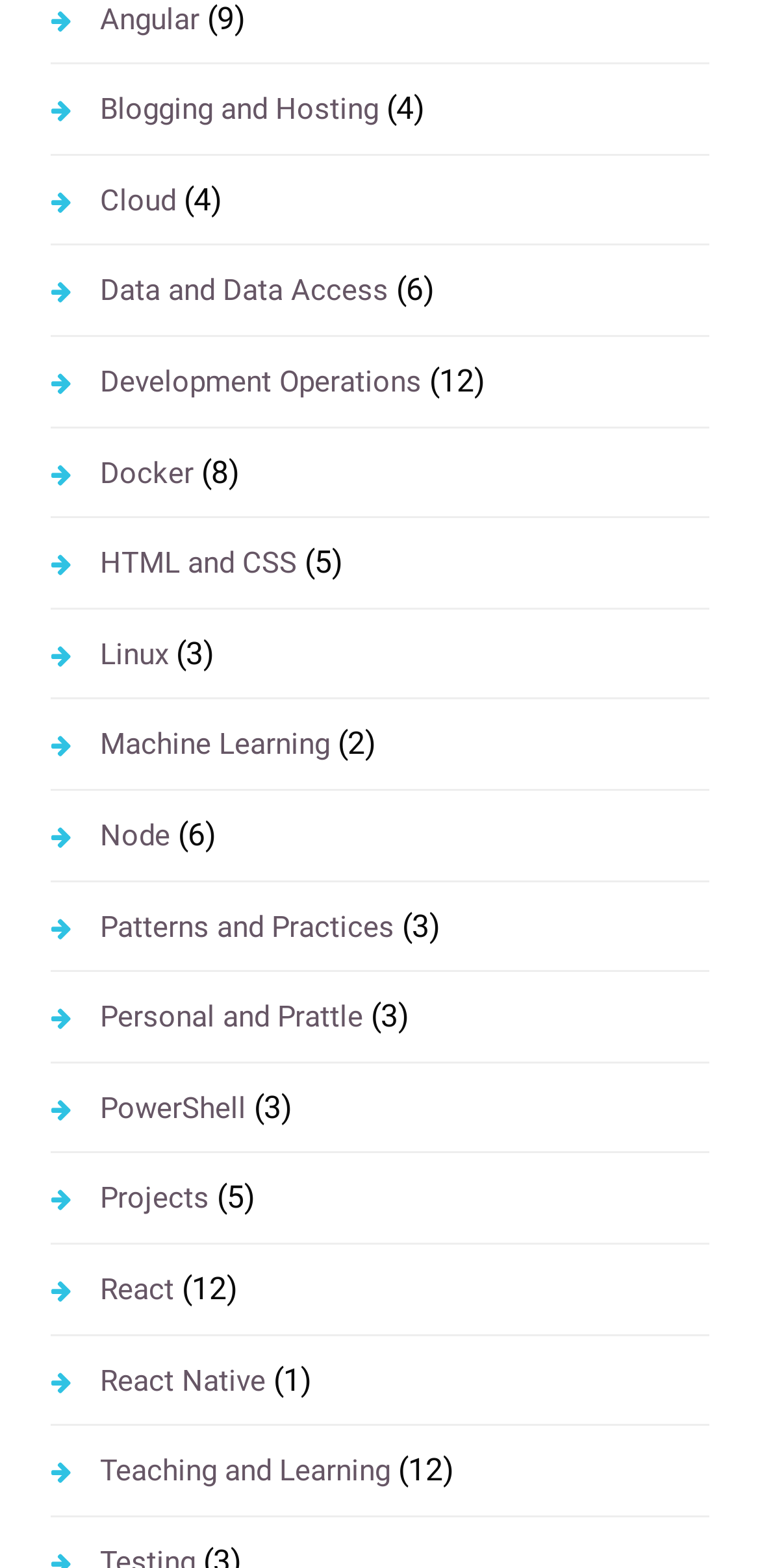Please predict the bounding box coordinates (top-left x, top-left y, bottom-right x, bottom-right y) for the UI element in the screenshot that fits the description: Docker

[0.067, 0.284, 0.254, 0.319]